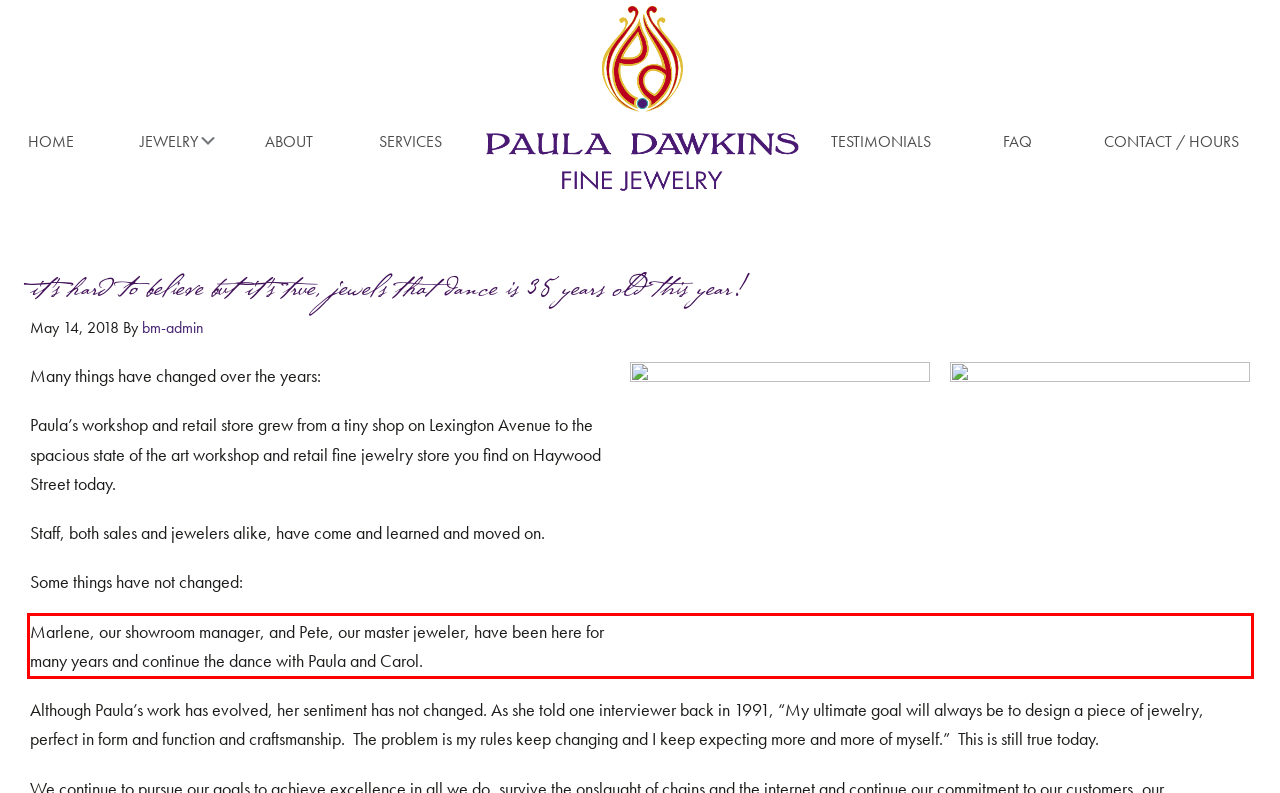Please examine the webpage screenshot and extract the text within the red bounding box using OCR.

Marlene, our showroom manager, and Pete, our master jeweler, have been here for many years and continue the dance with Paula and Carol.